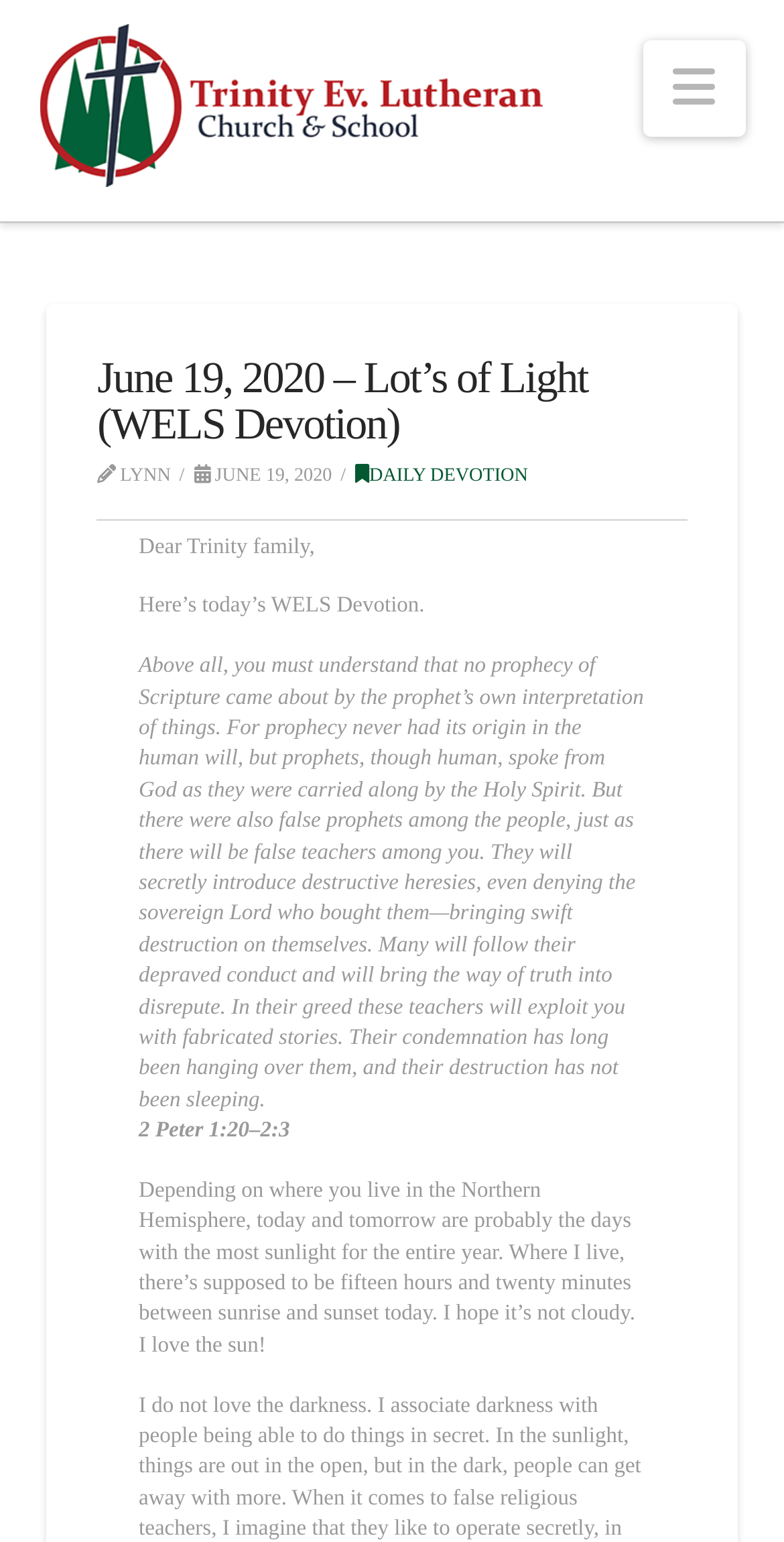Please analyze the image and provide a thorough answer to the question:
What is the name of the church?

The name of the church can be found in the top-left corner of the webpage, where it is written as 'Trinity Evangelical Lutheran Church & School' next to an image of the church's logo.